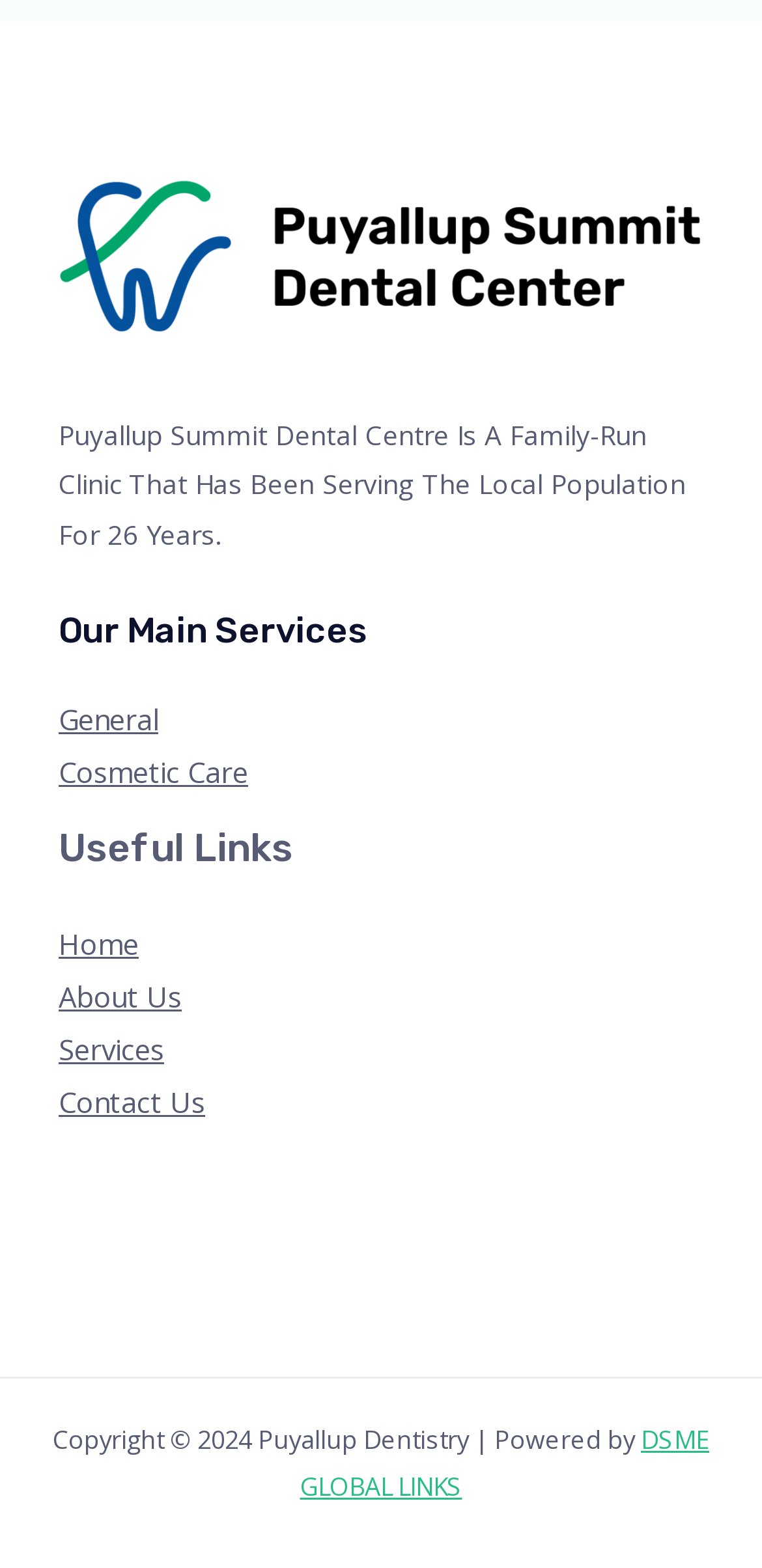Please identify the bounding box coordinates of the clickable area that will allow you to execute the instruction: "Visit corporate information".

None